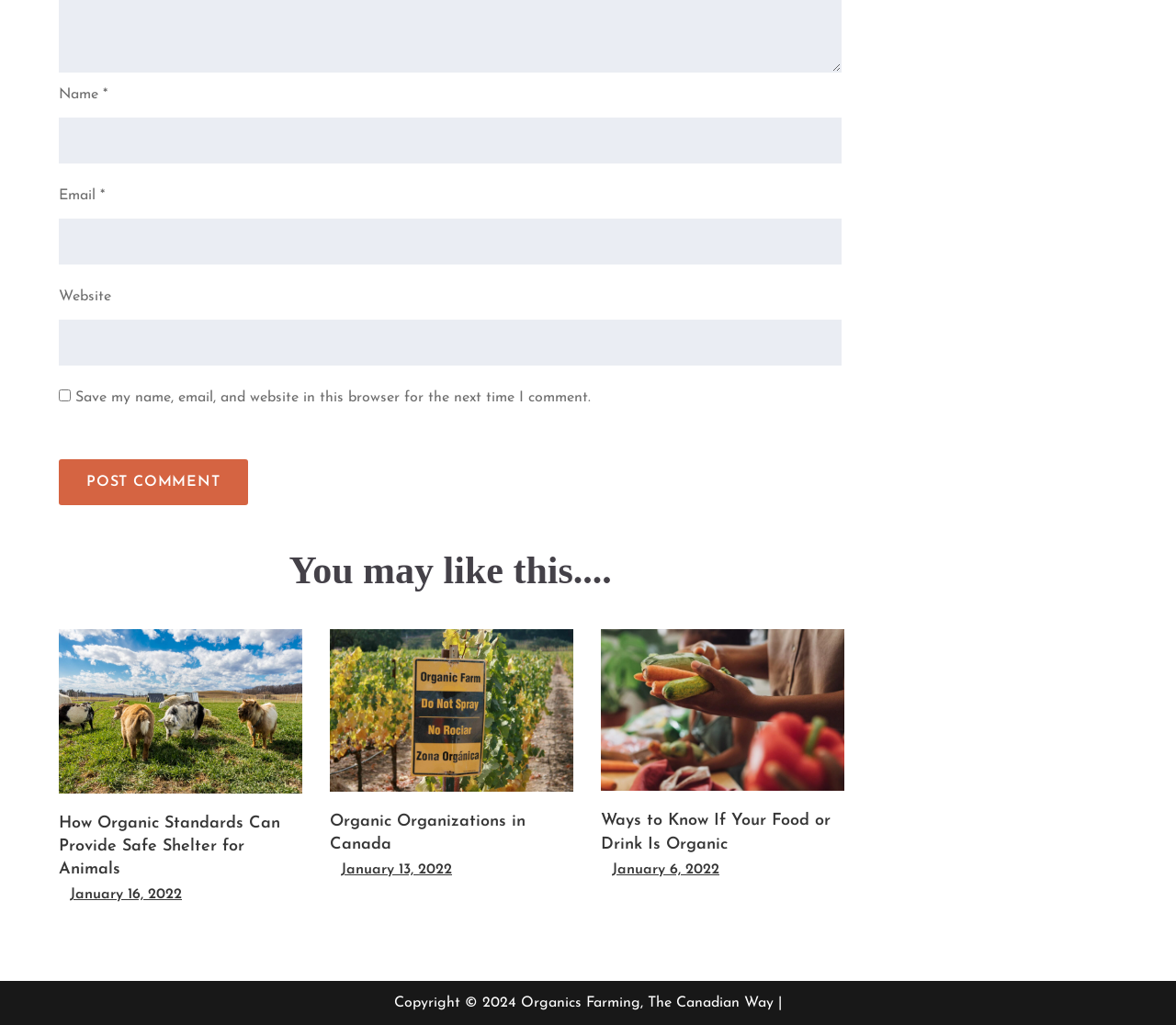How many comment fields are there?
Please provide a single word or phrase in response based on the screenshot.

3